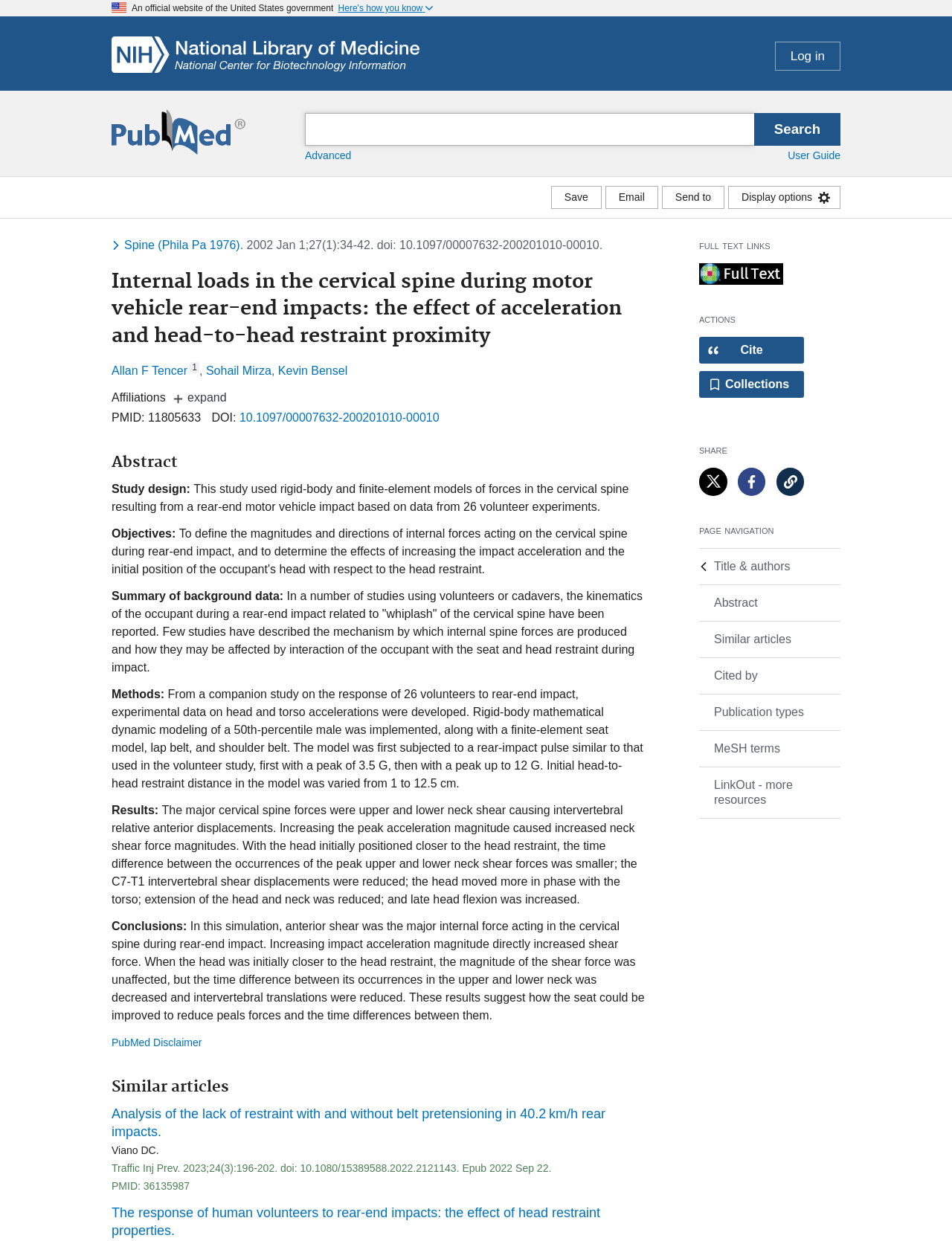Determine the bounding box coordinates of the region to click in order to accomplish the following instruction: "Log in". Provide the coordinates as four float numbers between 0 and 1, specifically [left, top, right, bottom].

[0.814, 0.034, 0.883, 0.057]